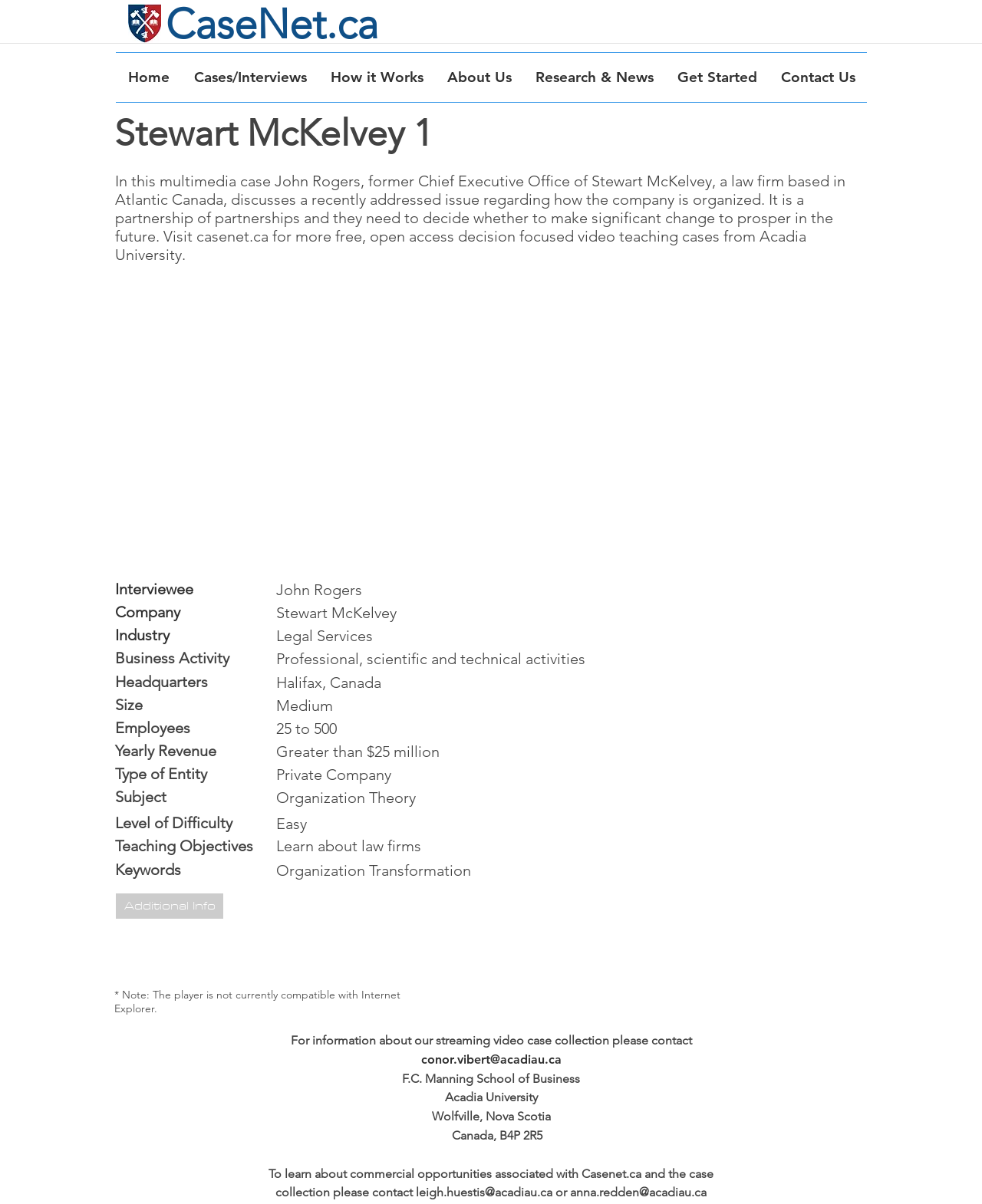Please find the bounding box coordinates in the format (top-left x, top-left y, bottom-right x, bottom-right y) for the given element description. Ensure the coordinates are floating point numbers between 0 and 1. Description: Contact Us

[0.783, 0.044, 0.883, 0.085]